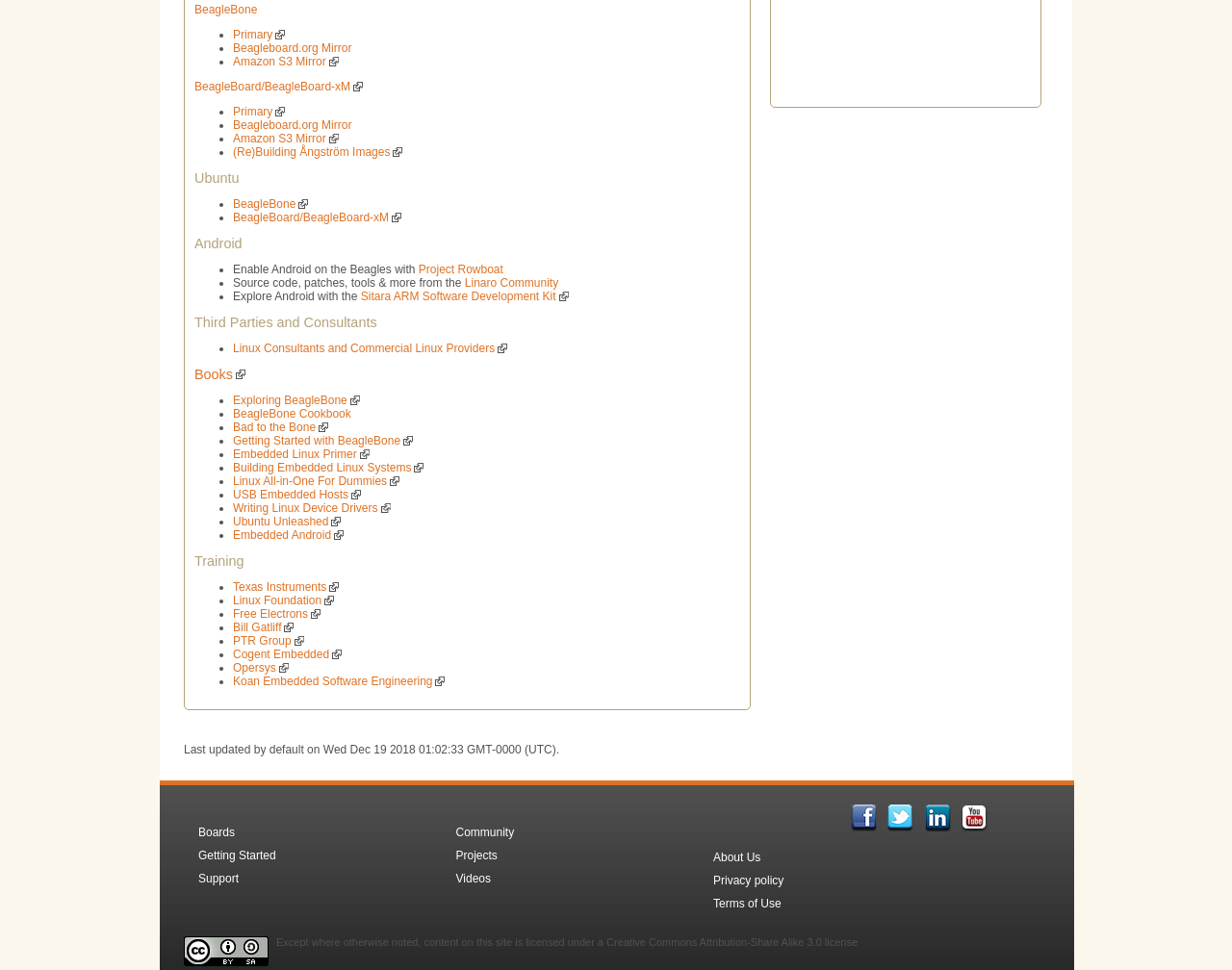Locate the UI element described by Embedded Android in the provided webpage screenshot. Return the bounding box coordinates in the format (top-left x, top-left y, bottom-right x, bottom-right y), ensuring all values are between 0 and 1.

[0.189, 0.545, 0.279, 0.559]